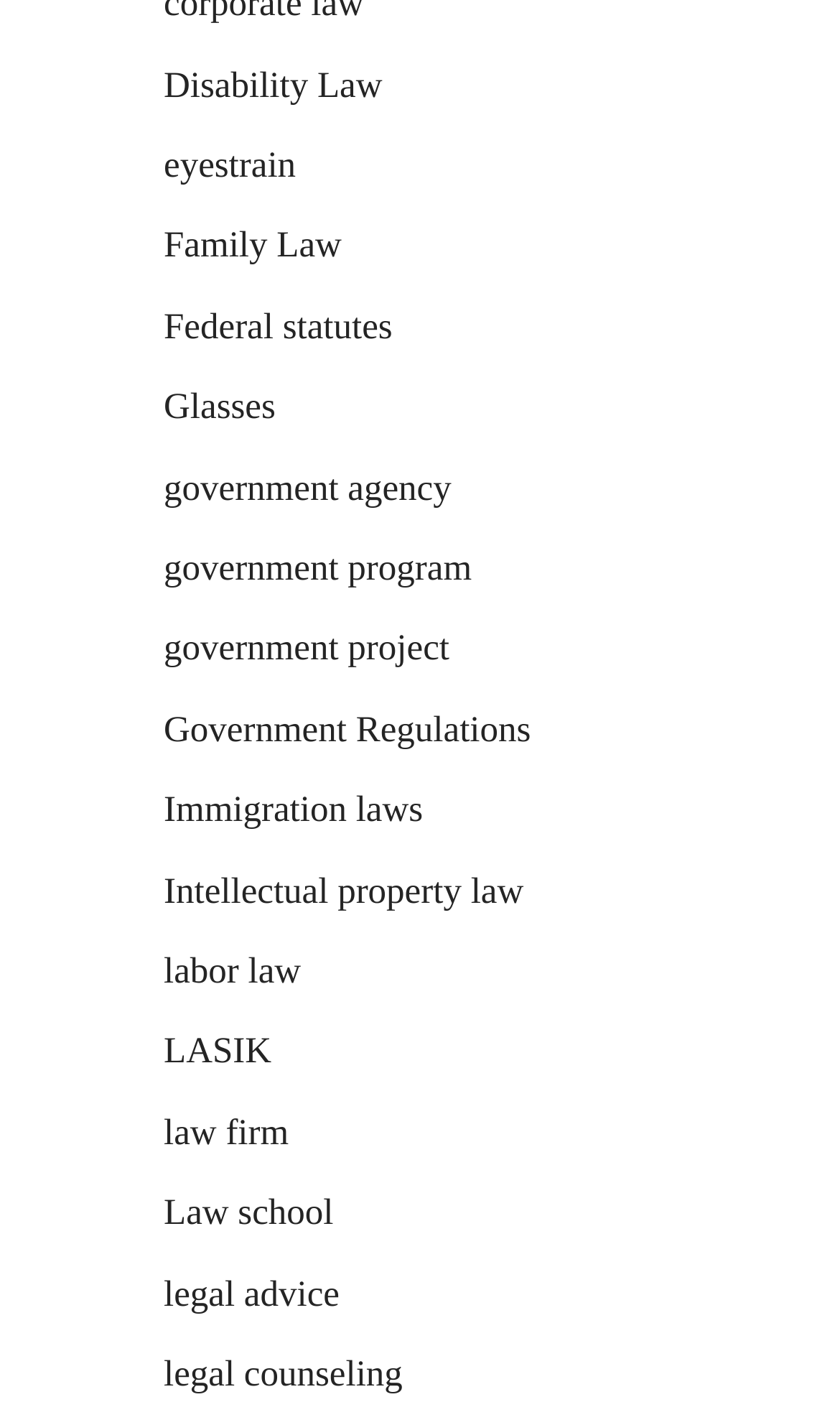Kindly determine the bounding box coordinates for the clickable area to achieve the given instruction: "Learn about Labor Law".

[0.195, 0.667, 0.358, 0.696]